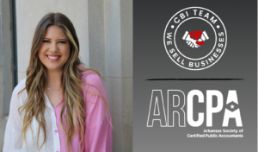What is the woman's hairstyle?
Please provide an in-depth and detailed response to the question.

The image features a smiling woman with long hair, which suggests a feminine and elegant appearance.